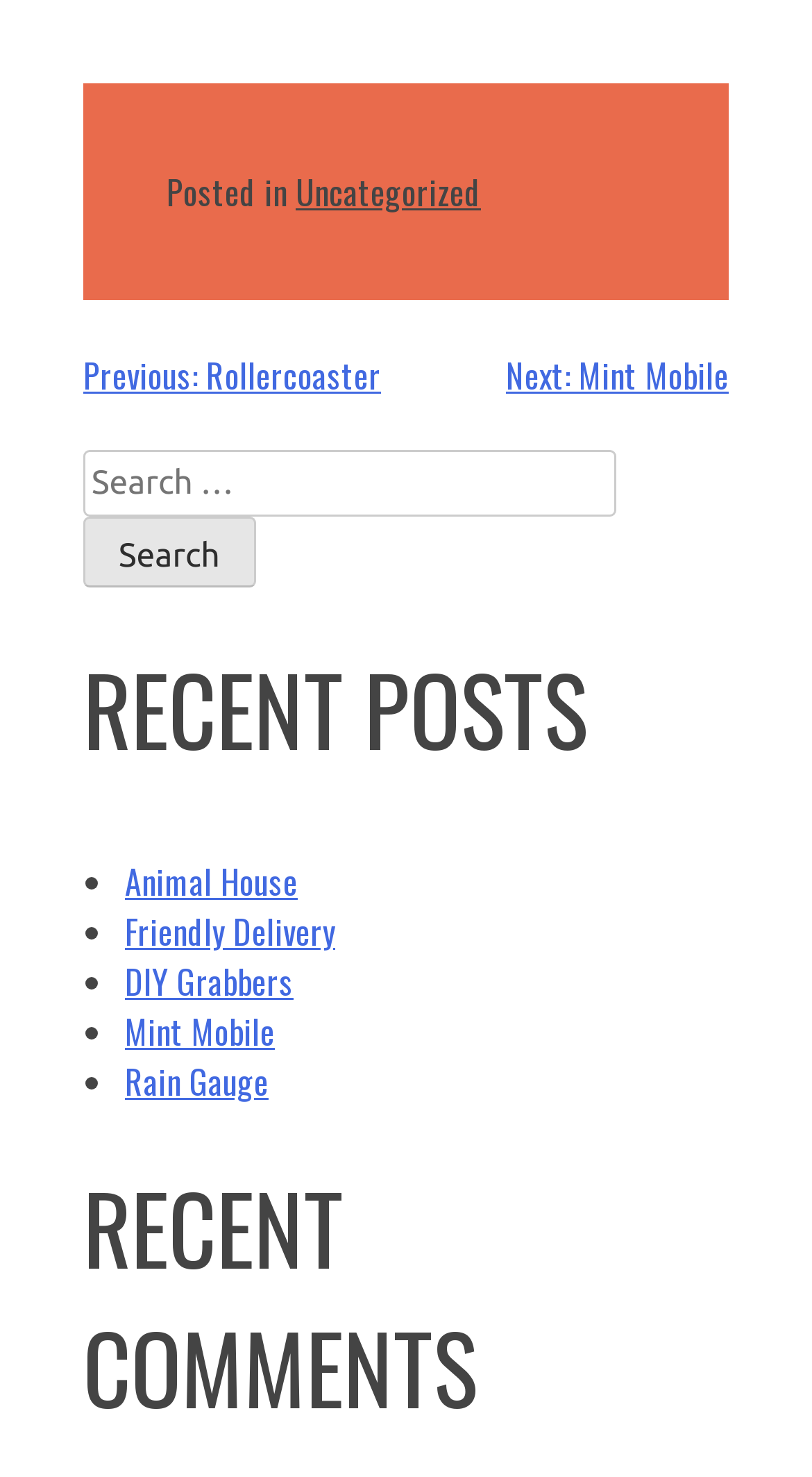Please find the bounding box for the following UI element description. Provide the coordinates in (top-left x, top-left y, bottom-right x, bottom-right y) format, with values between 0 and 1: Next: Mint Mobile

[0.623, 0.237, 0.897, 0.271]